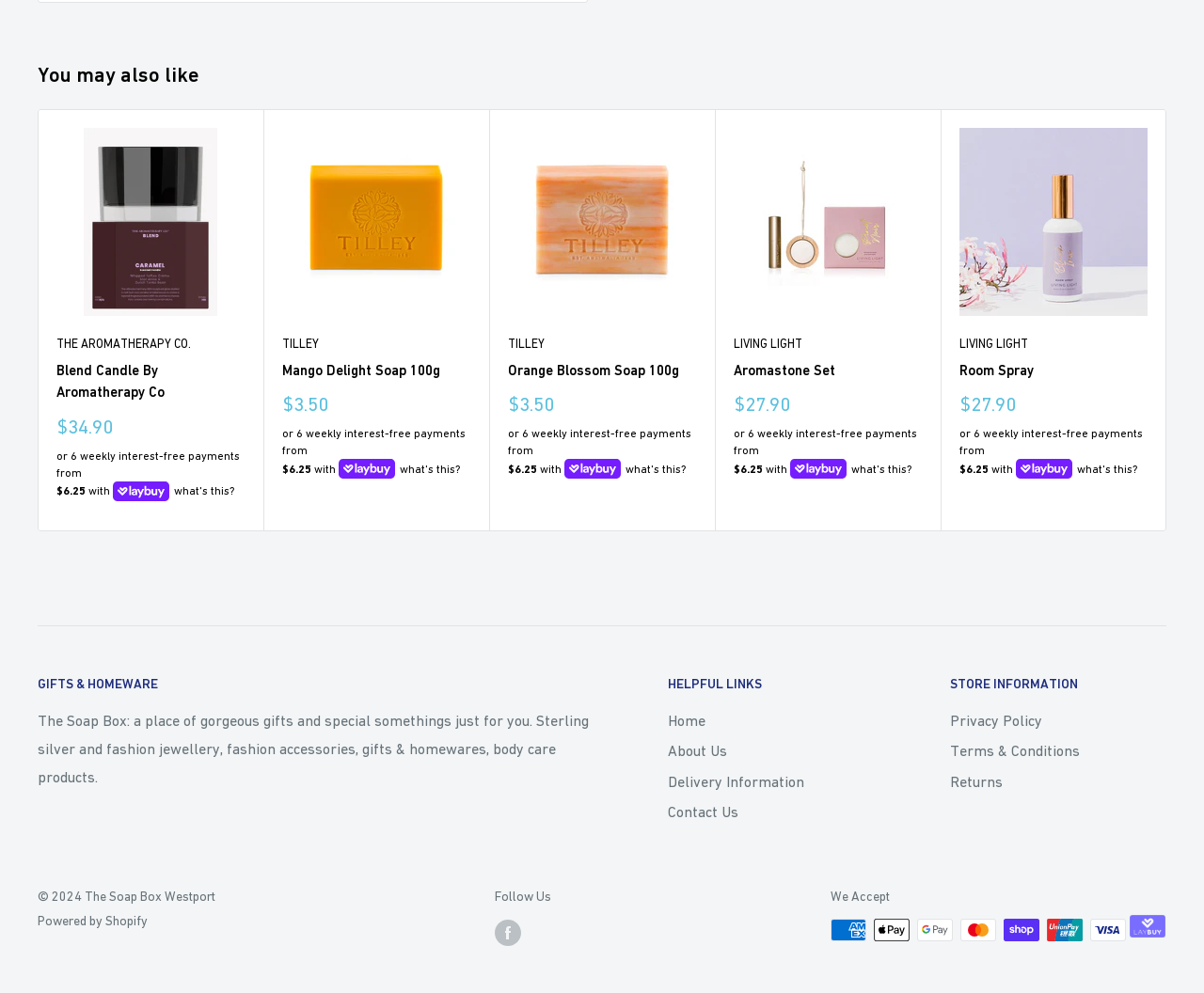Find the bounding box coordinates of the clickable element required to execute the following instruction: "Go to the 'HELPFUL LINKS' section". Provide the coordinates as four float numbers between 0 and 1, i.e., [left, top, right, bottom].

[0.555, 0.678, 0.734, 0.701]